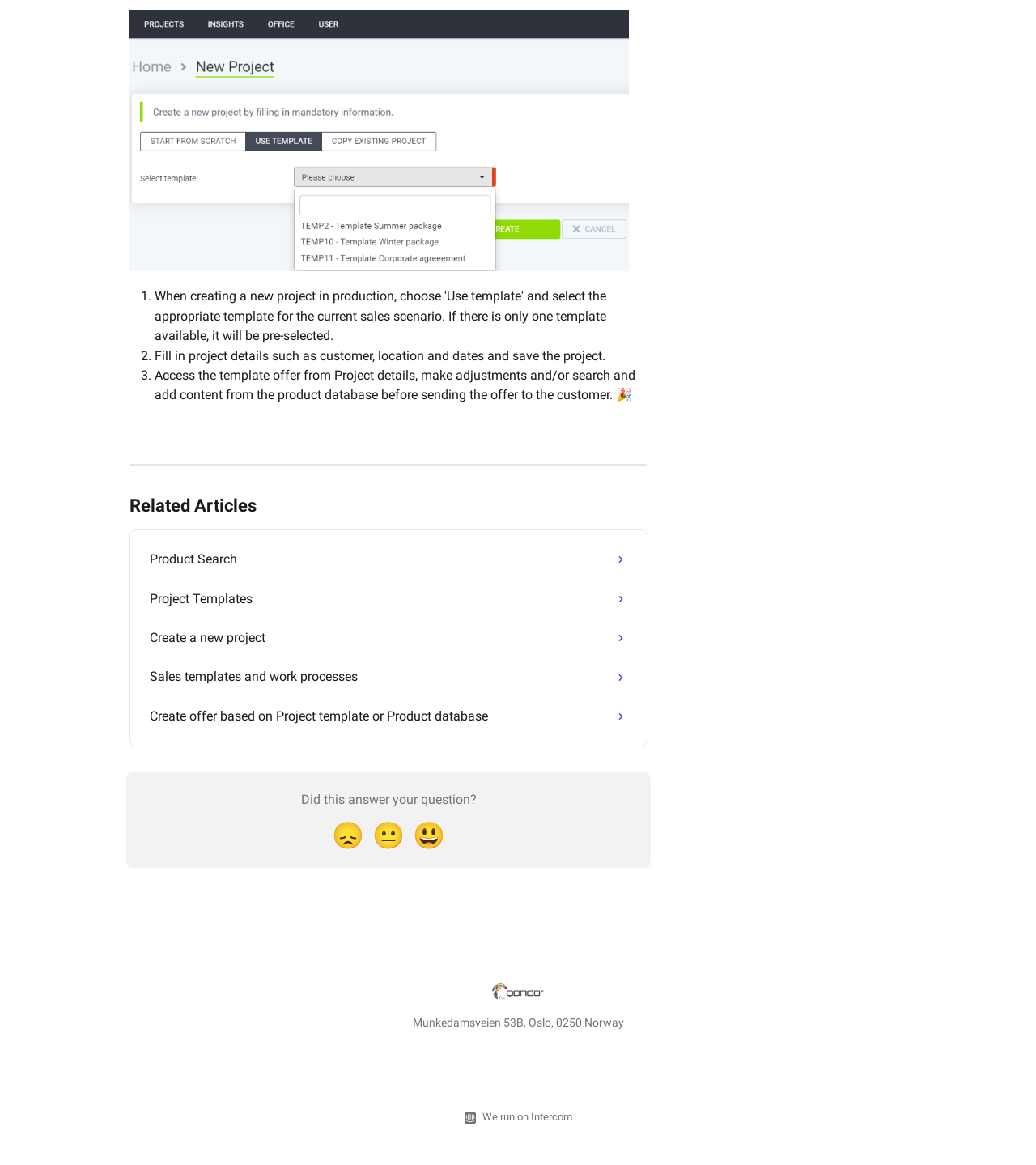Pinpoint the bounding box coordinates of the element to be clicked to execute the instruction: "Click on 'Create a new project'".

[0.135, 0.531, 0.615, 0.565]